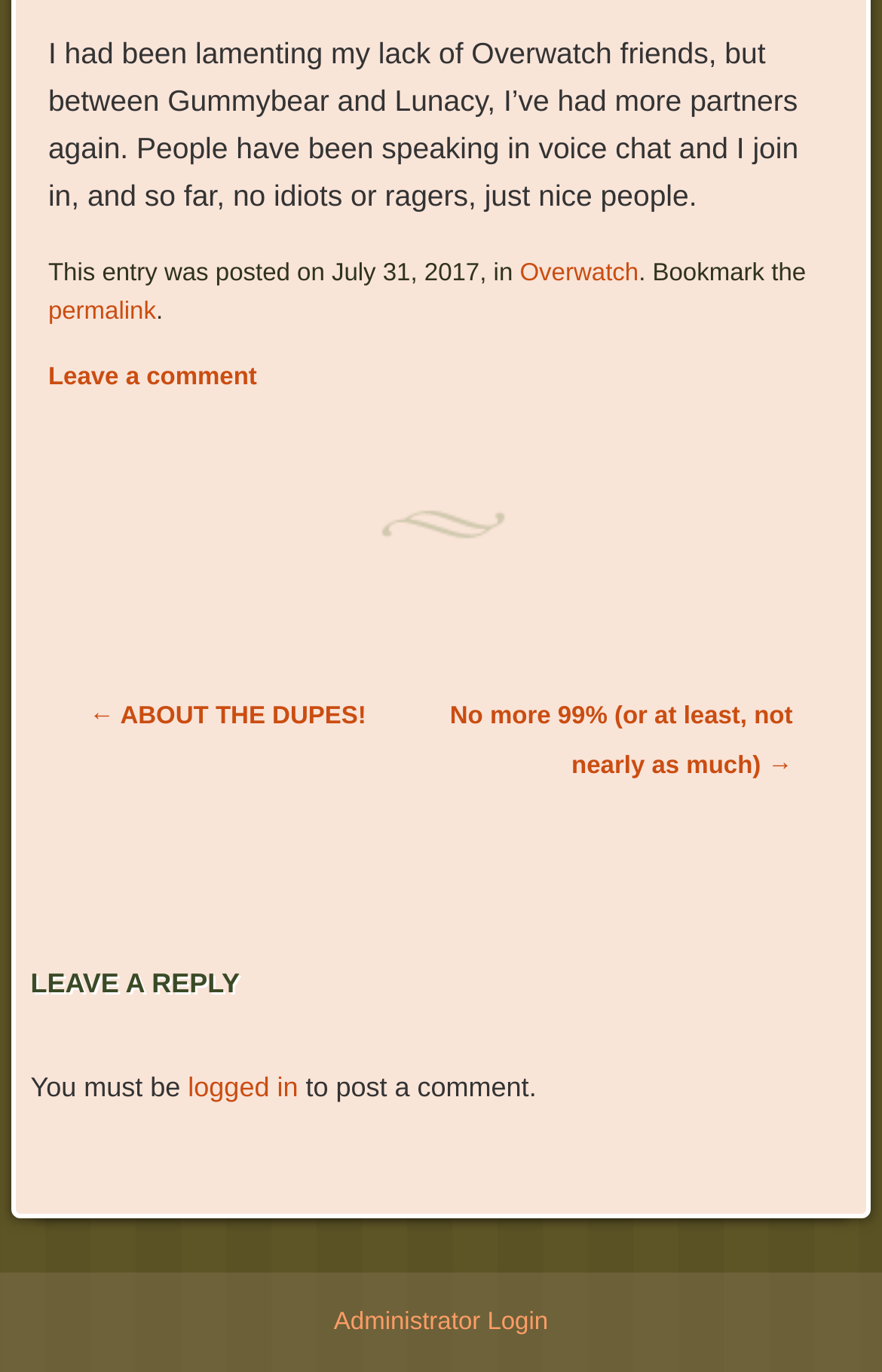What is the purpose of the link 'Administrator Login'?
Provide an in-depth answer to the question, covering all aspects.

I inferred the purpose of the link 'Administrator Login' by considering its location at the bottom of the webpage and its text content. It is likely that this link is for administrators to log in to the website.